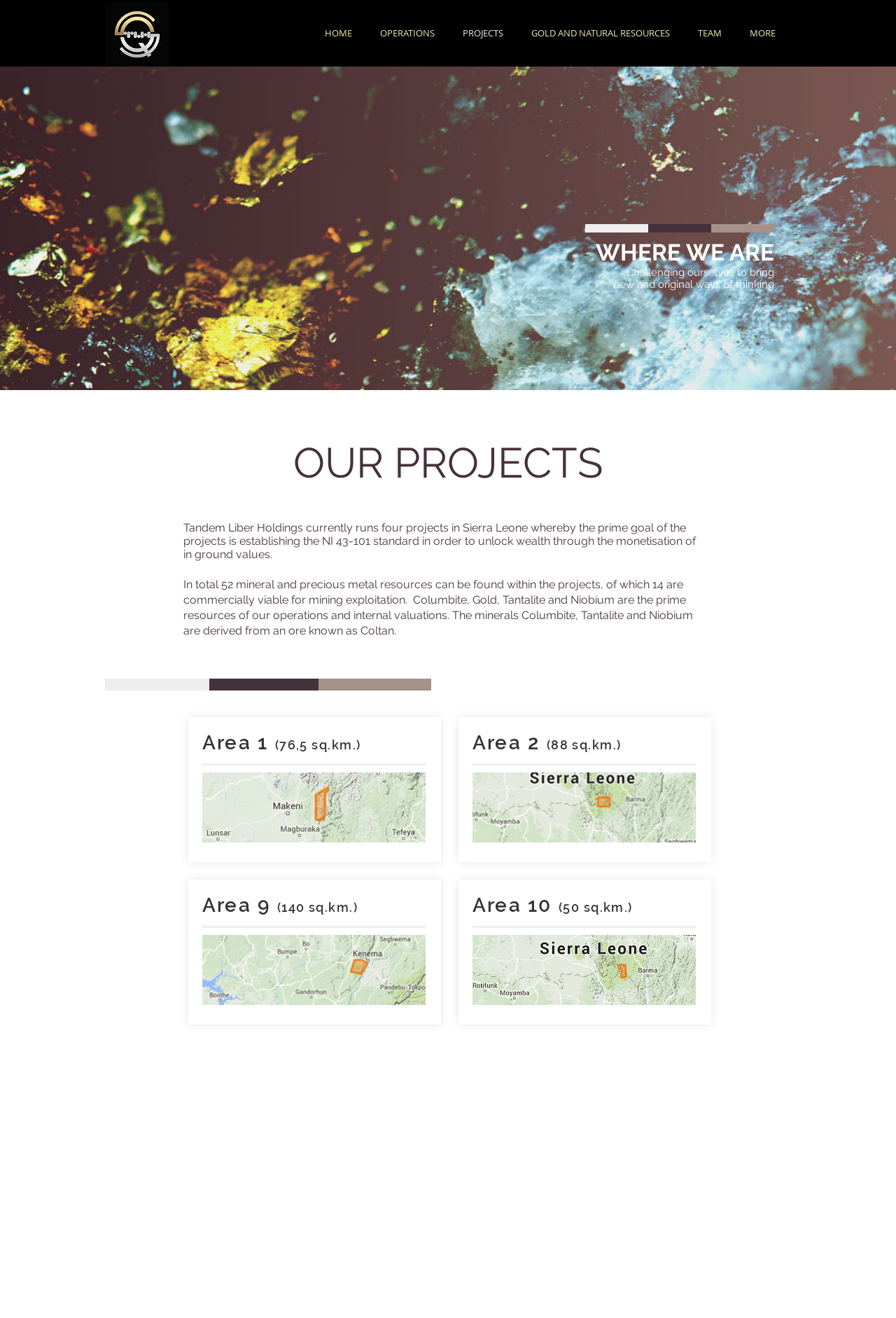What is the size of Area 1?
Give a single word or phrase as your answer by examining the image.

76.5 sq.km.